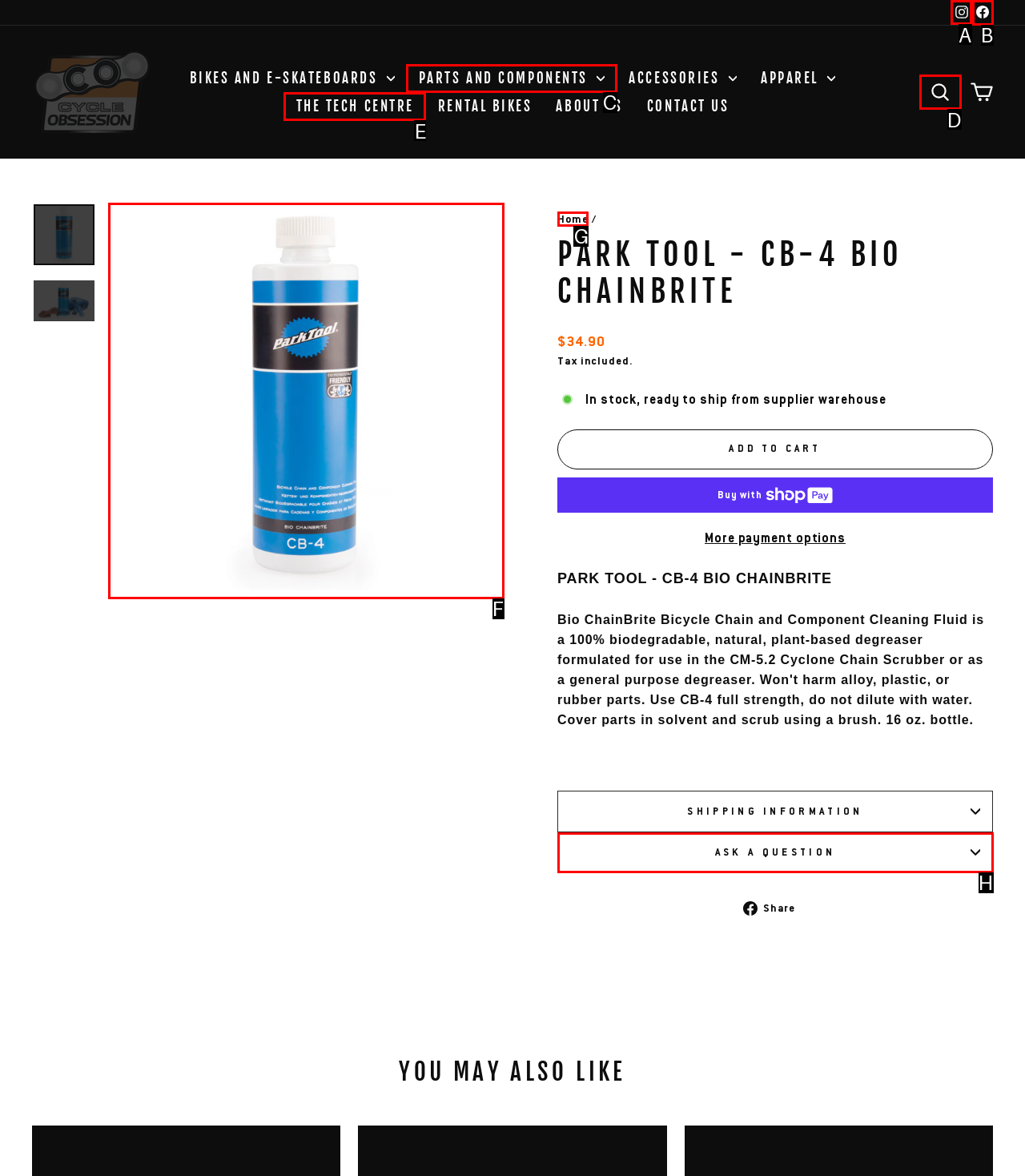Decide which UI element to click to accomplish the task: Click the Instagram link
Respond with the corresponding option letter.

A